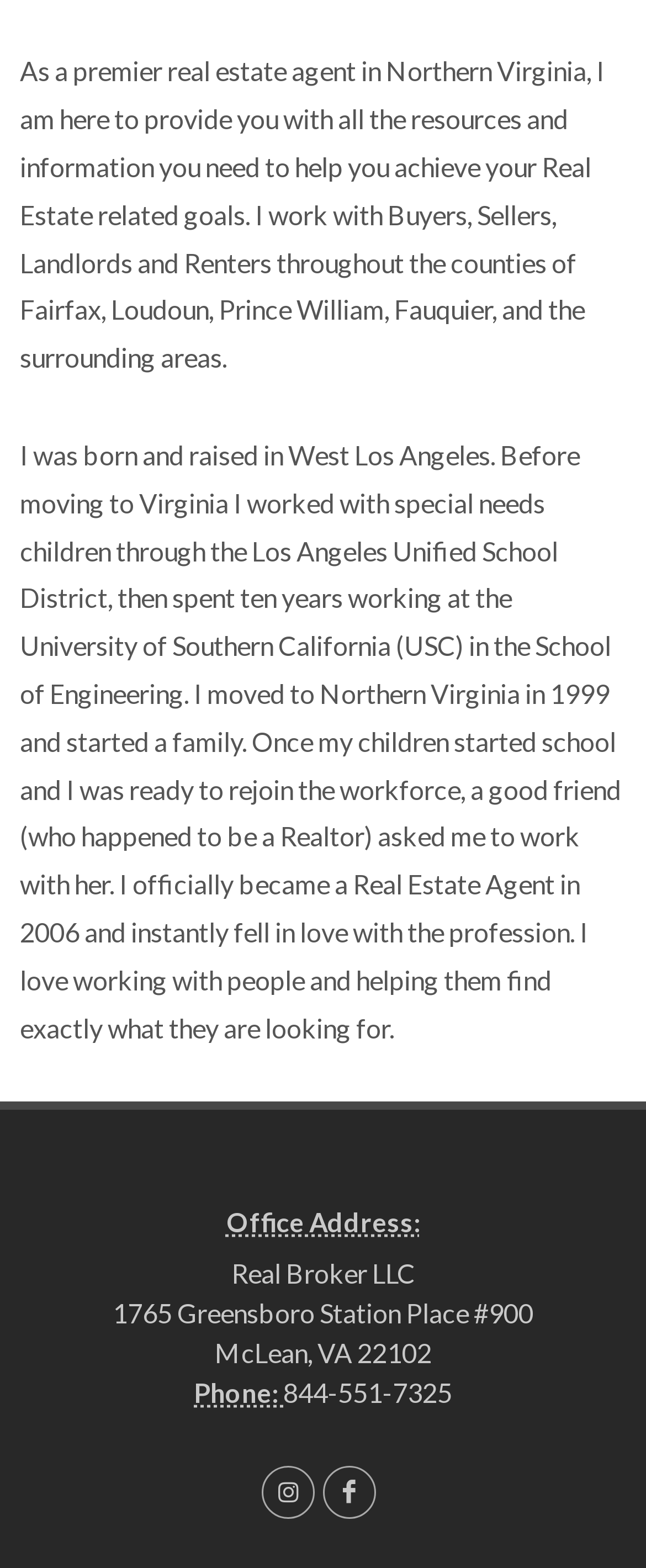Where is the office located?
Refer to the image and respond with a one-word or short-phrase answer.

McLean, VA 22102